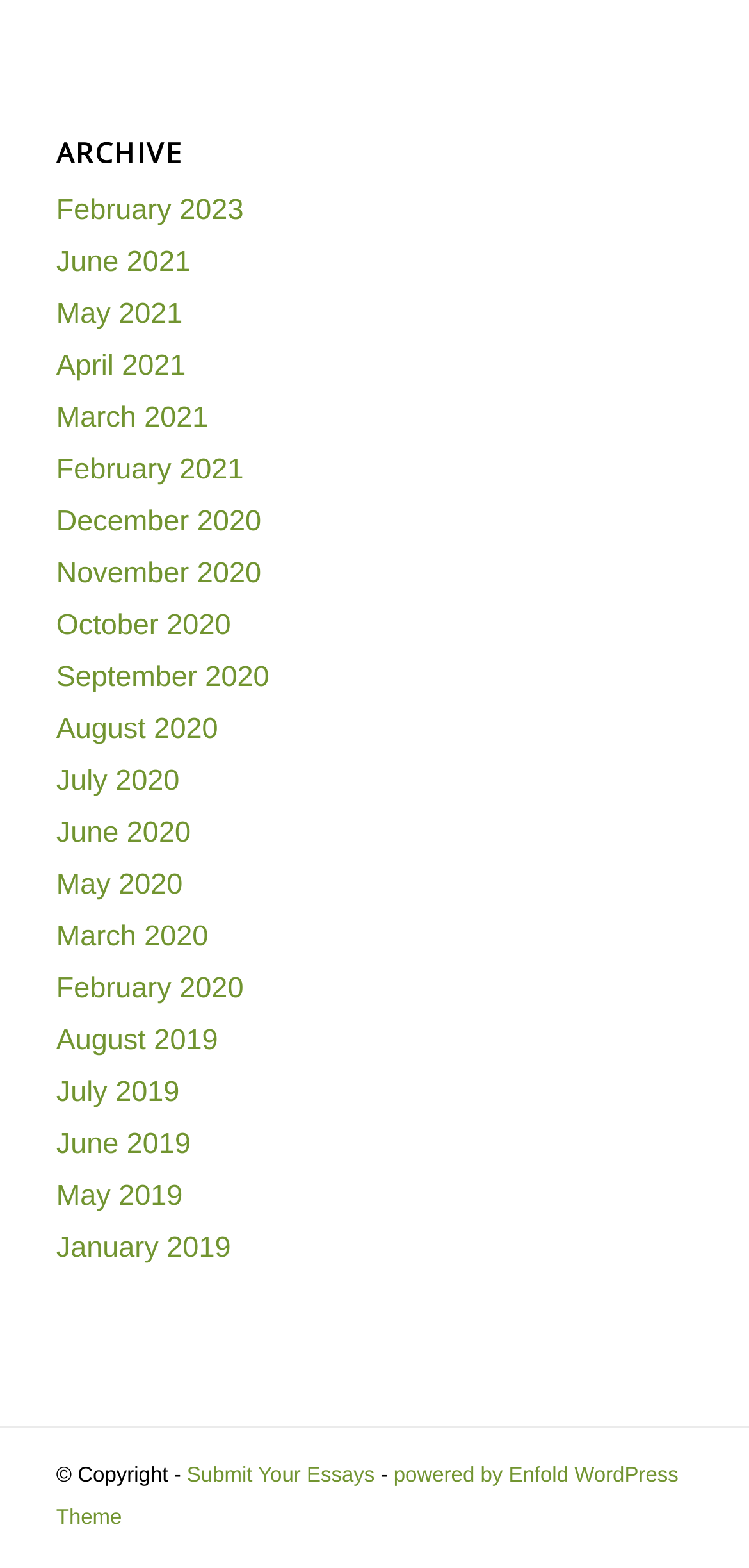Highlight the bounding box coordinates of the element you need to click to perform the following instruction: "View powered by Enfold WordPress Theme."

[0.075, 0.934, 0.906, 0.975]